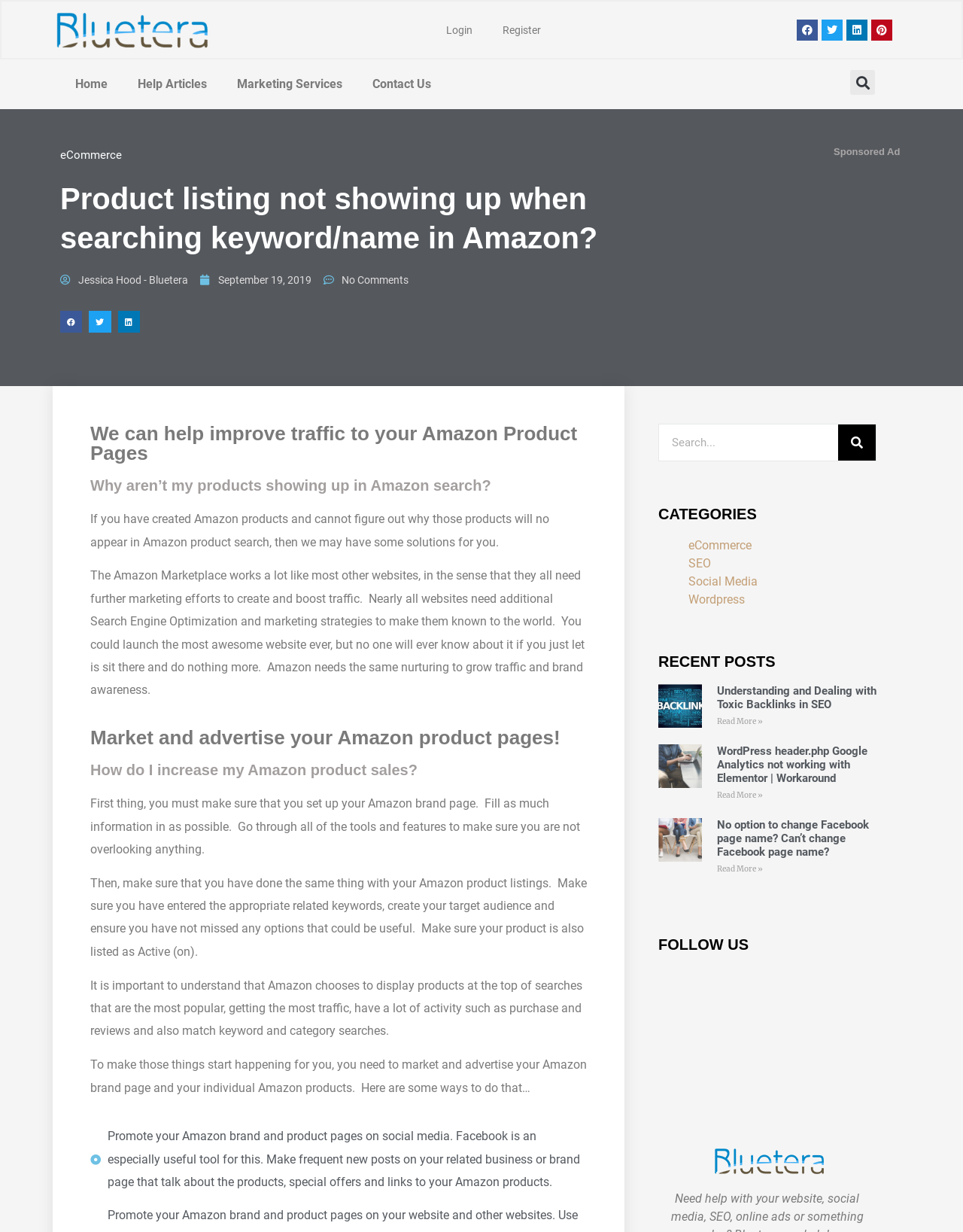Produce an extensive caption that describes everything on the webpage.

This webpage appears to be a blog article discussing the issue of product listings not showing up in Amazon searches. The page is divided into several sections, with a prominent heading at the top that matches the meta description. 

At the top left, there is a navigation menu with links to "Home", "Help Articles", "Marketing Services", and "Contact Us". Below this, there is a search bar with a "Search" button. 

To the right of the navigation menu, there are social media links to Facebook, Twitter, LinkedIn, and Pinterest. 

The main content of the page is divided into several sections. The first section discusses the issue of product listings not showing up in Amazon searches and provides some solutions. This section is followed by a sponsored ad. 

The next section has several headings, including "We can help improve traffic to your Amazon Product Pages", "Why aren’t my products showing up in Amazon search?", and "Market and advertise your Amazon product pages!". These headings are followed by paragraphs of text that provide more information on these topics. 

Below this, there is a section with a search bar and a heading that says "CATEGORIES". This is followed by a list of links to categories such as "eCommerce", "SEO", "Social Media", and "Wordpress". 

The next section has a heading that says "RECENT POSTS" and lists three recent articles with links to read more. Each article has a heading and a brief summary. 

At the bottom of the page, there is a section with a heading that says "FOLLOW US" and a Bluetera logo.